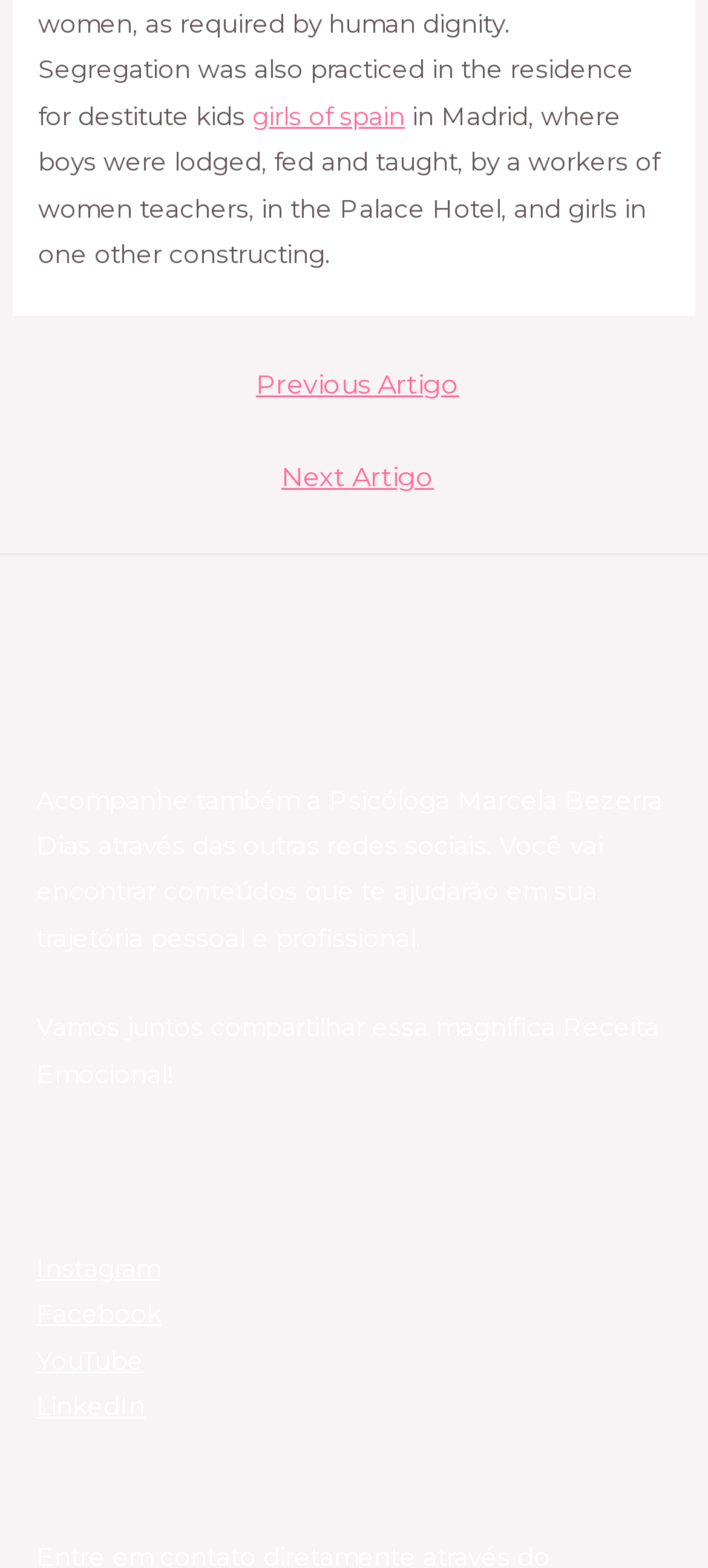Using the information from the screenshot, answer the following question thoroughly:
Where were boys lodged?

According to the StaticText element, 'in Madrid, where boys were lodged, fed and taught, by a workers of women teachers, in the Palace Hotel, and girls in one other constructing.', boys were lodged in the Palace Hotel.